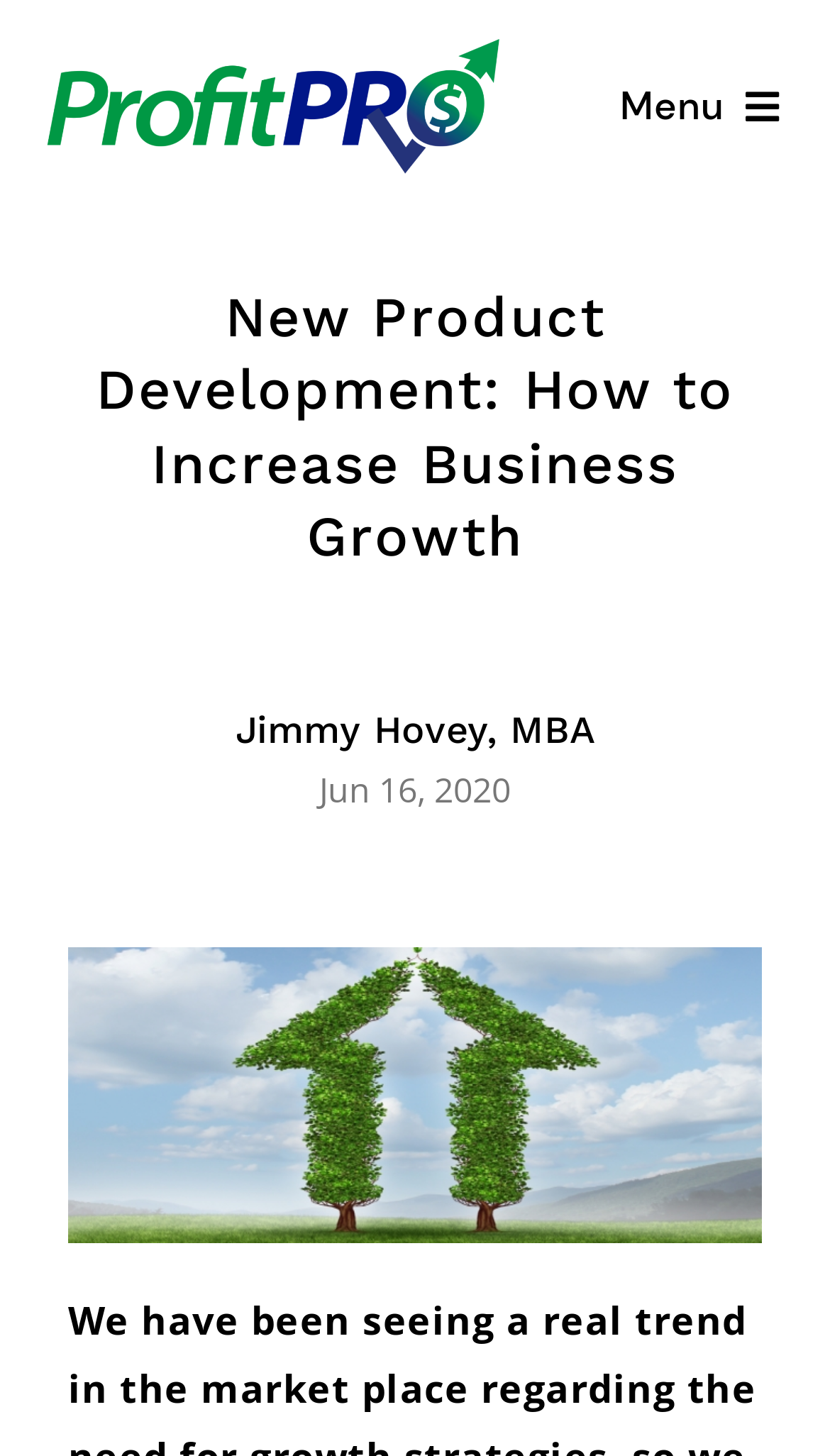Provide the bounding box for the UI element matching this description: "Industry Solutions".

[0.0, 0.287, 1.0, 0.375]